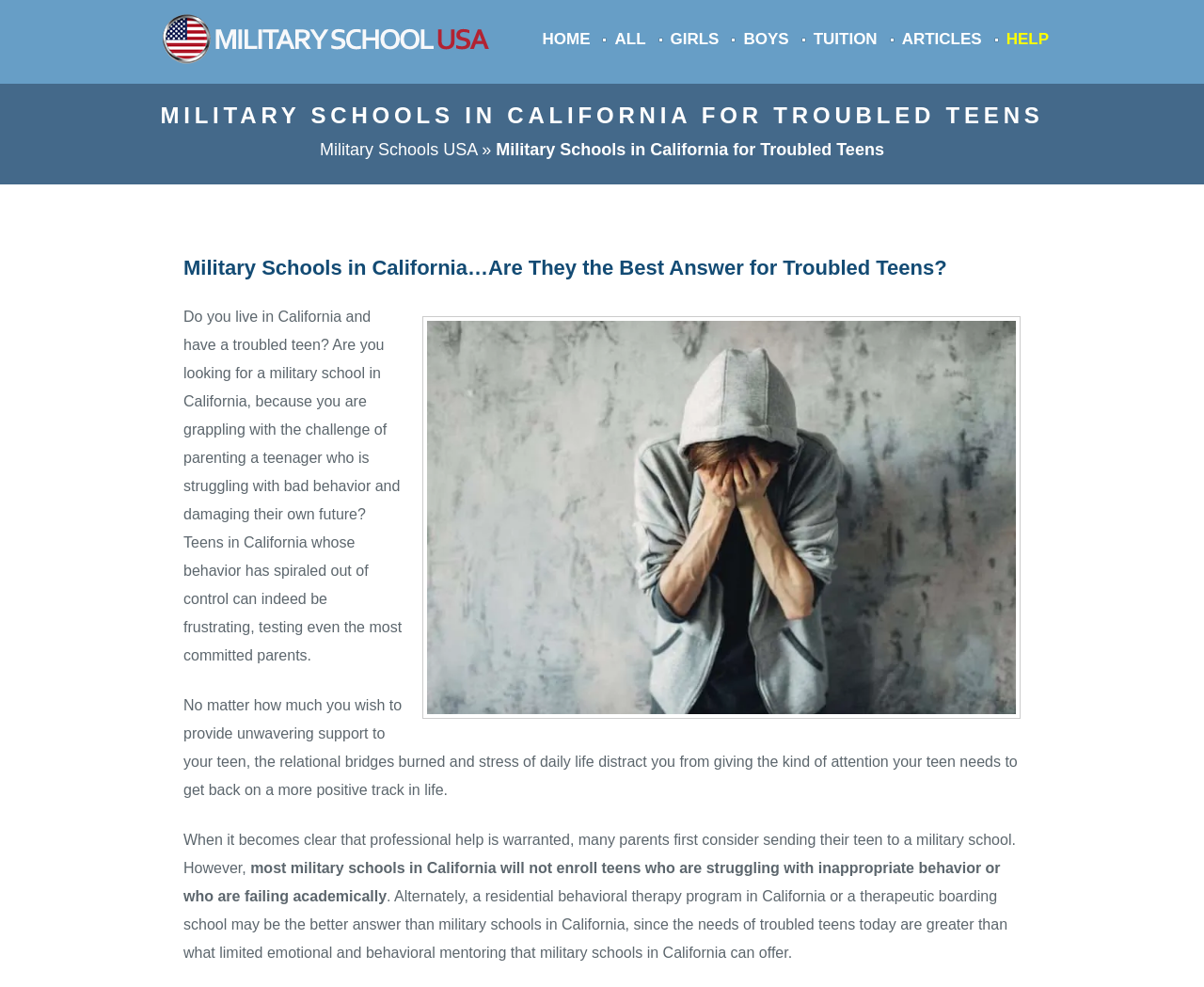Identify and provide the bounding box coordinates of the UI element described: "Leave a Comment". The coordinates should be formatted as [left, top, right, bottom], with each number being a float between 0 and 1.

None